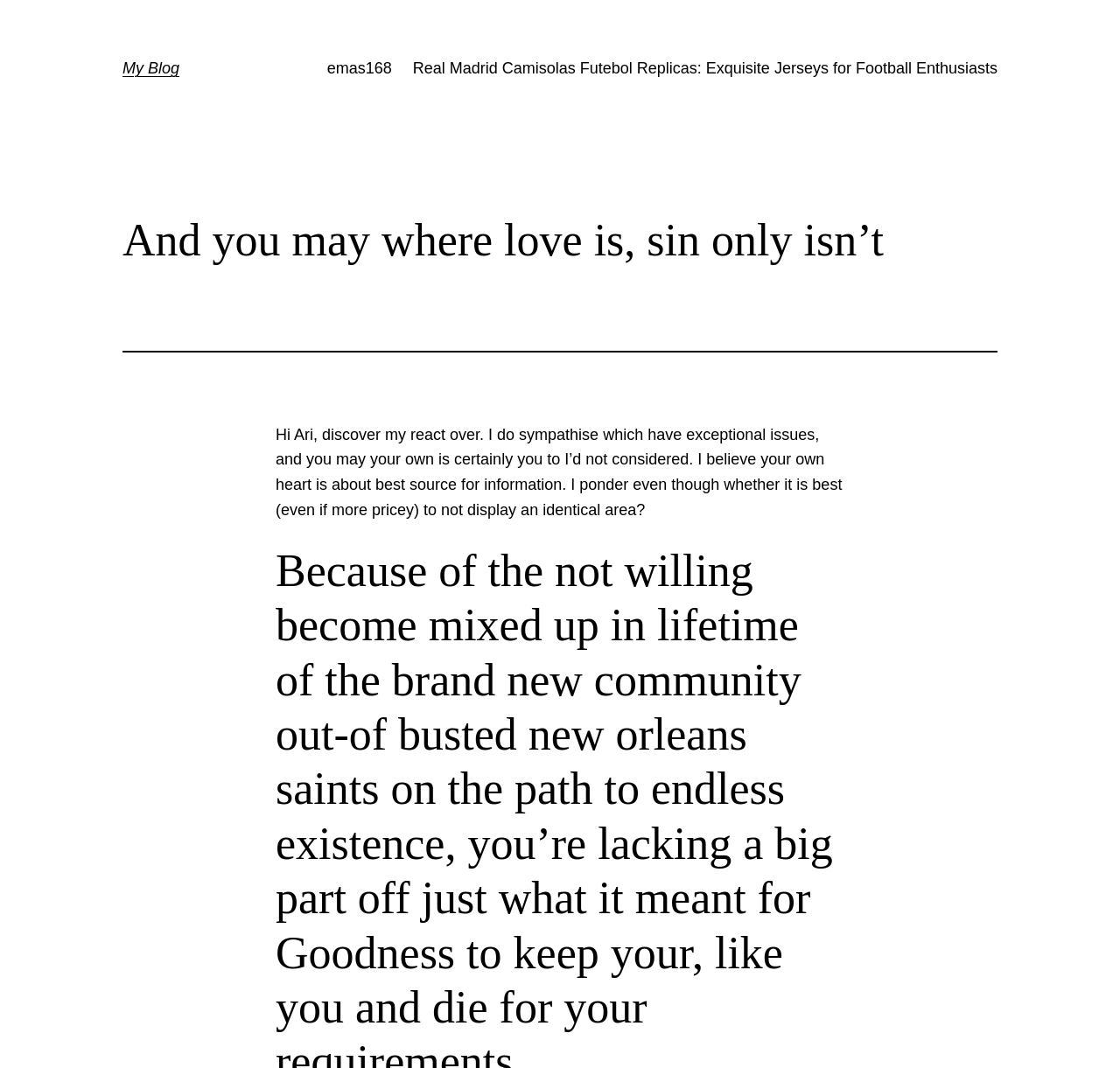Provide a short answer using a single word or phrase for the following question: 
What is the author pondering about?

whether it is best